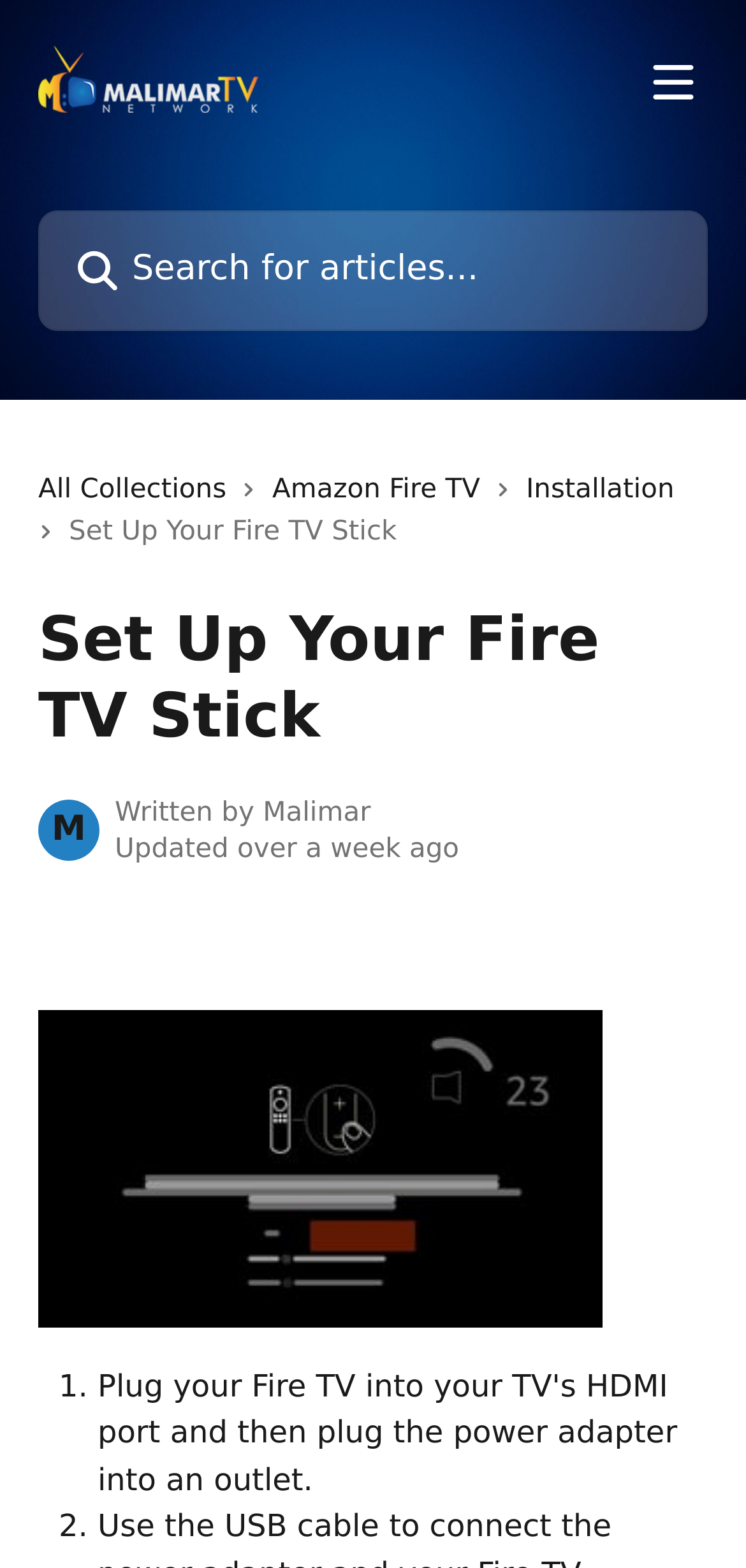How many links are in the top navigation bar?
Respond to the question with a single word or phrase according to the image.

3